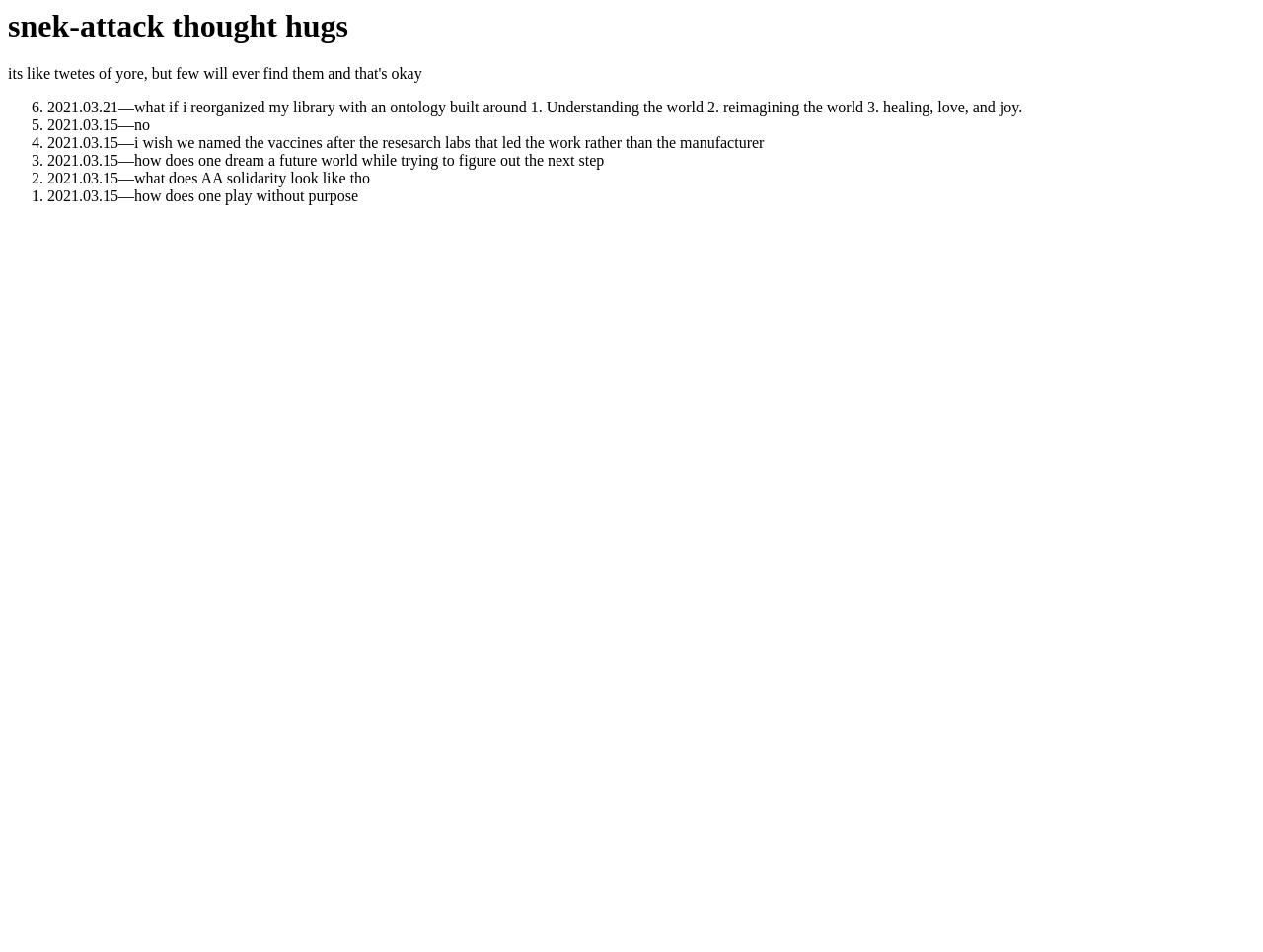Elaborate on the different components and information displayed on the webpage.

The webpage appears to be a personal blog or journal, with a heading that reads "snek-attack thought hugs" at the top. Below the heading, there is a list of six entries, each marked with a numbered list marker (6, 5, 4, 3, 2, and 1) and accompanied by a brief description or thought. 

The first entry, marked with the number 6, is dated 2021.03.21 and discusses reorganizing a library with an ontology built around understanding the world, reimagining the world, and healing, love, and joy. 

The second entry, marked with the number 5, is dated 2021.03.15 and simply states "no". 

The third entry, marked with the number 4, is also dated 2021.03.15 and expresses a wish that vaccines were named after the research labs that led the work rather than the manufacturer. 

The fourth entry, marked with the number 3, is dated 2021.03.15 and ponders how to dream of a future world while trying to figure out the next step. 

The fifth entry, marked with the number 2, is dated 2021.03.15 and asks what AA solidarity looks like. 

The sixth and final entry, marked with the number 1, is dated 2021.03.15 and wonders how to play without purpose.